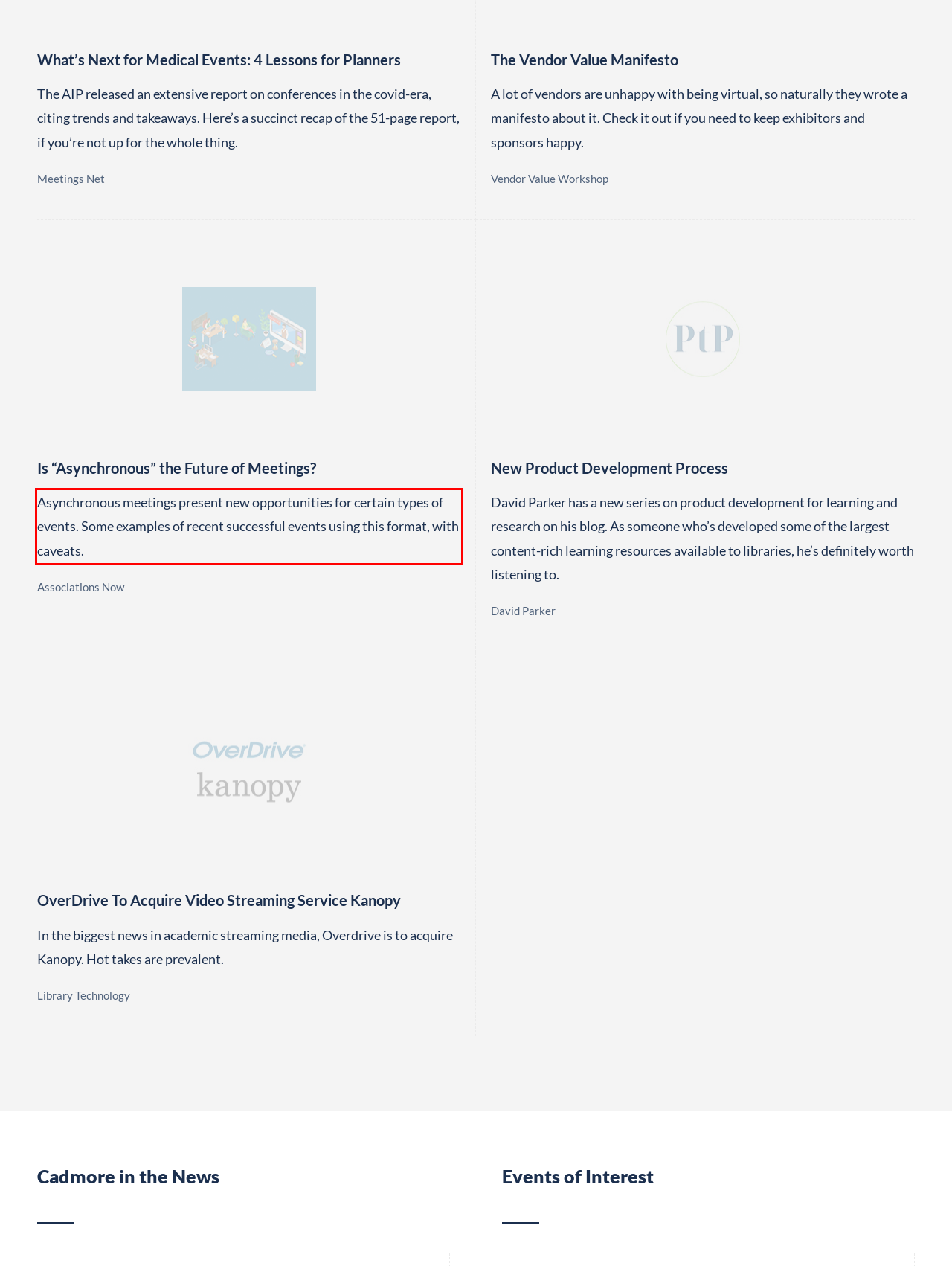Please analyze the screenshot of a webpage and extract the text content within the red bounding box using OCR.

Asynchronous meetings present new opportunities for certain types of events. Some examples of recent successful events using this format, with caveats.